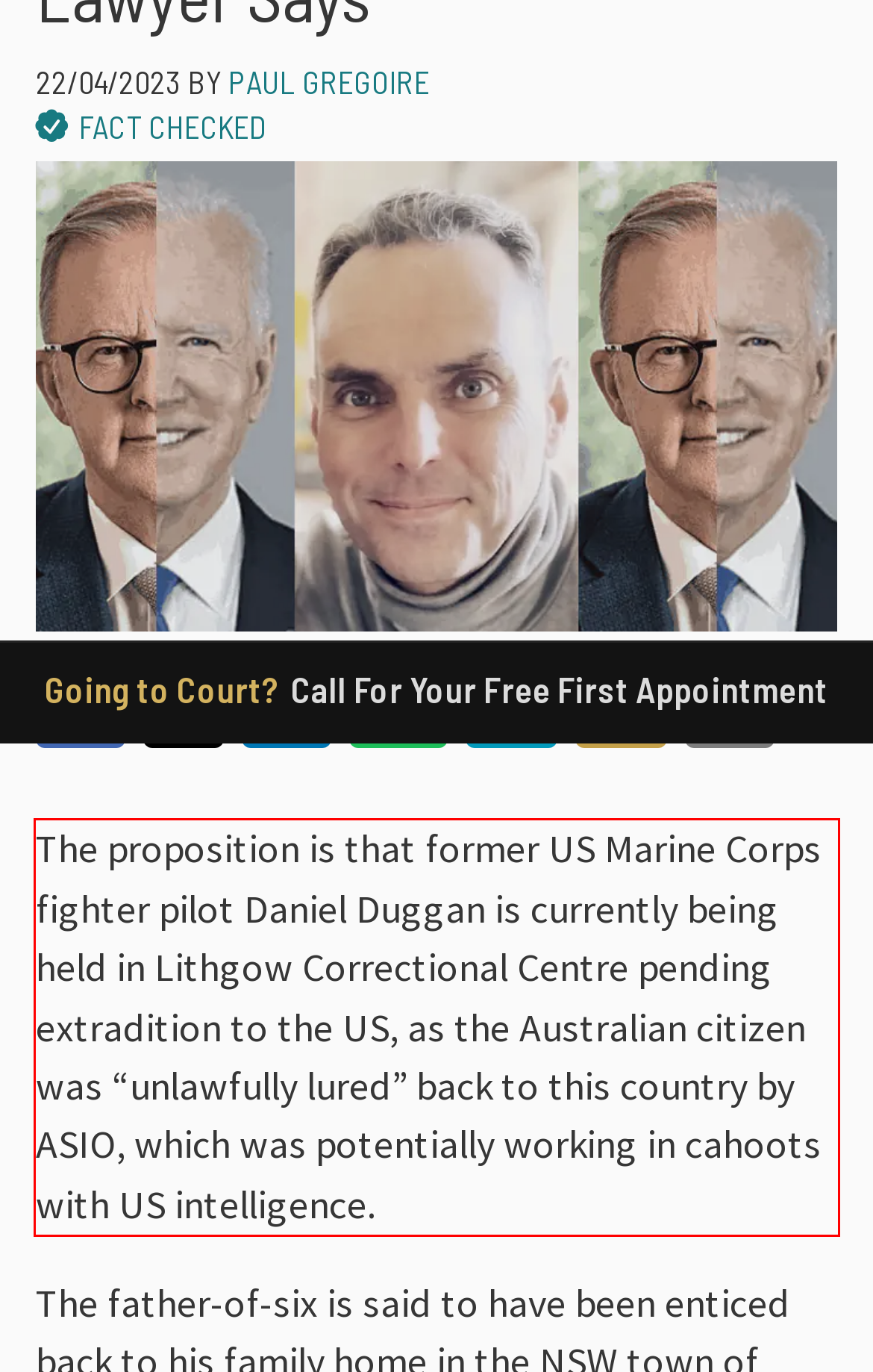You are provided with a screenshot of a webpage that includes a red bounding box. Extract and generate the text content found within the red bounding box.

The proposition is that former US Marine Corps fighter pilot Daniel Duggan is currently being held in Lithgow Correctional Centre pending extradition to the US, as the Australian citizen was “unlawfully lured” back to this country by ASIO, which was potentially working in cahoots with US intelligence.